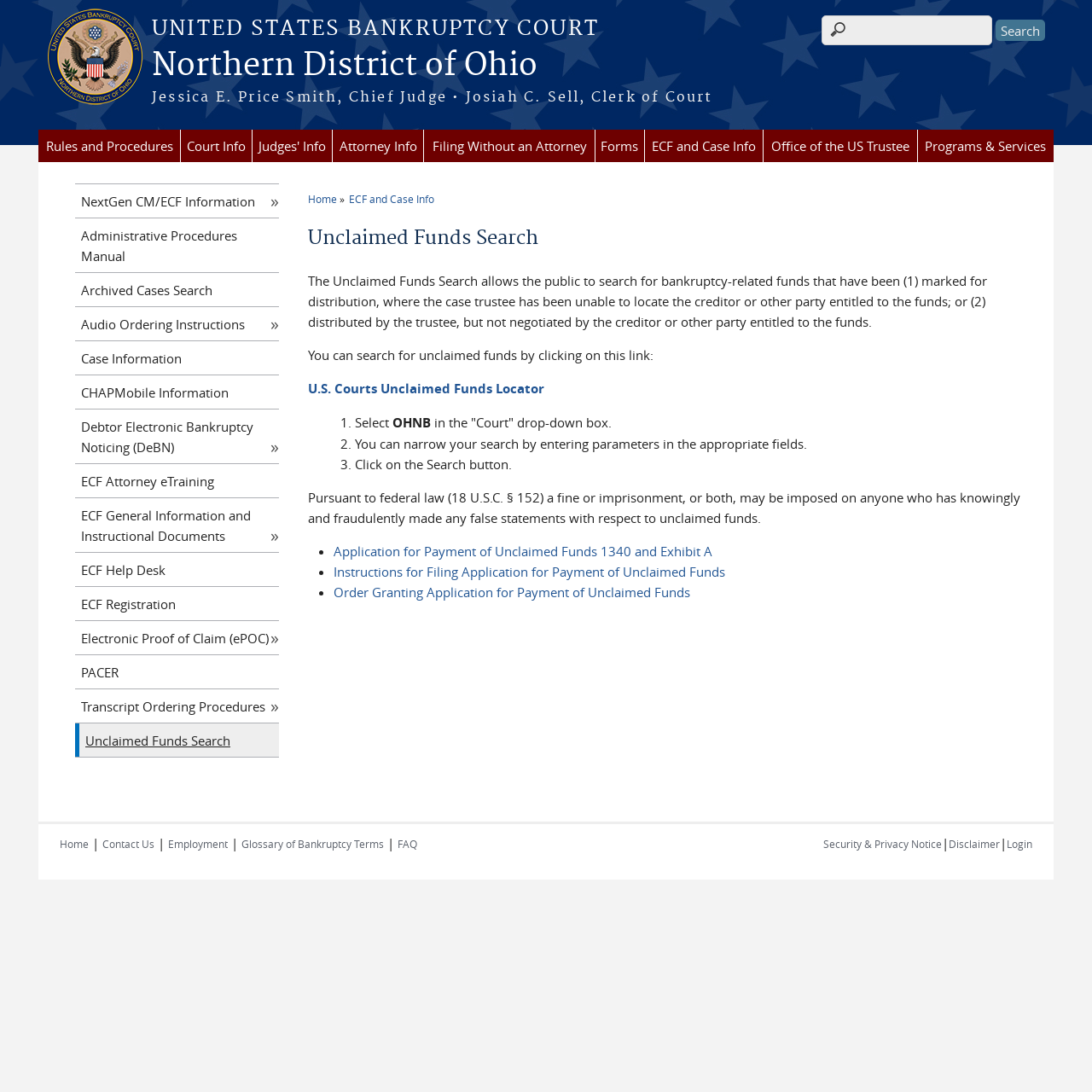Can you specify the bounding box coordinates for the region that should be clicked to fulfill this instruction: "Click on the link to the U.S. Courts Unclaimed Funds Locator".

[0.282, 0.348, 0.498, 0.364]